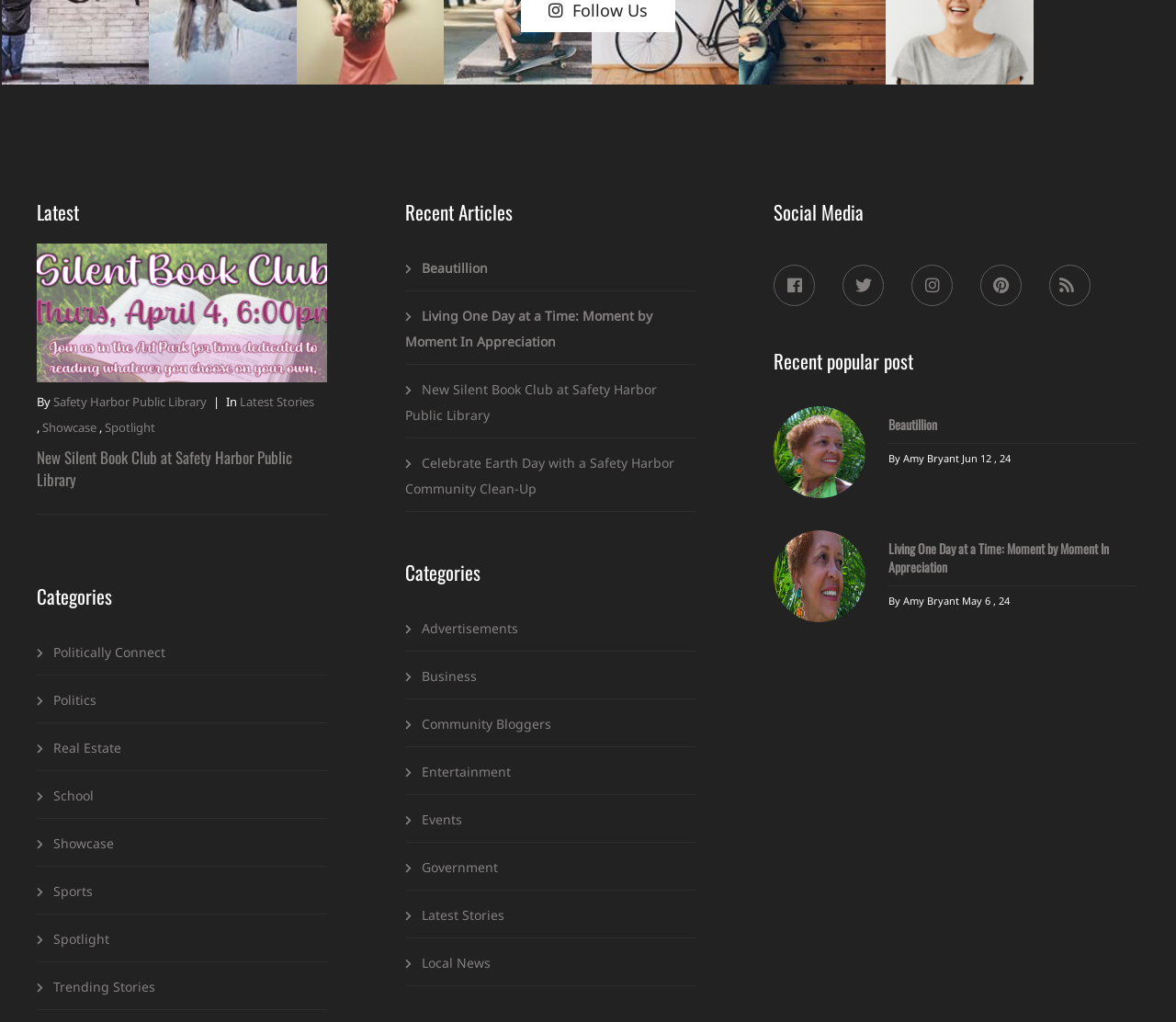Identify the bounding box coordinates of the section that should be clicked to achieve the task described: "Click on the 'Latest Stories' link".

[0.204, 0.385, 0.267, 0.401]